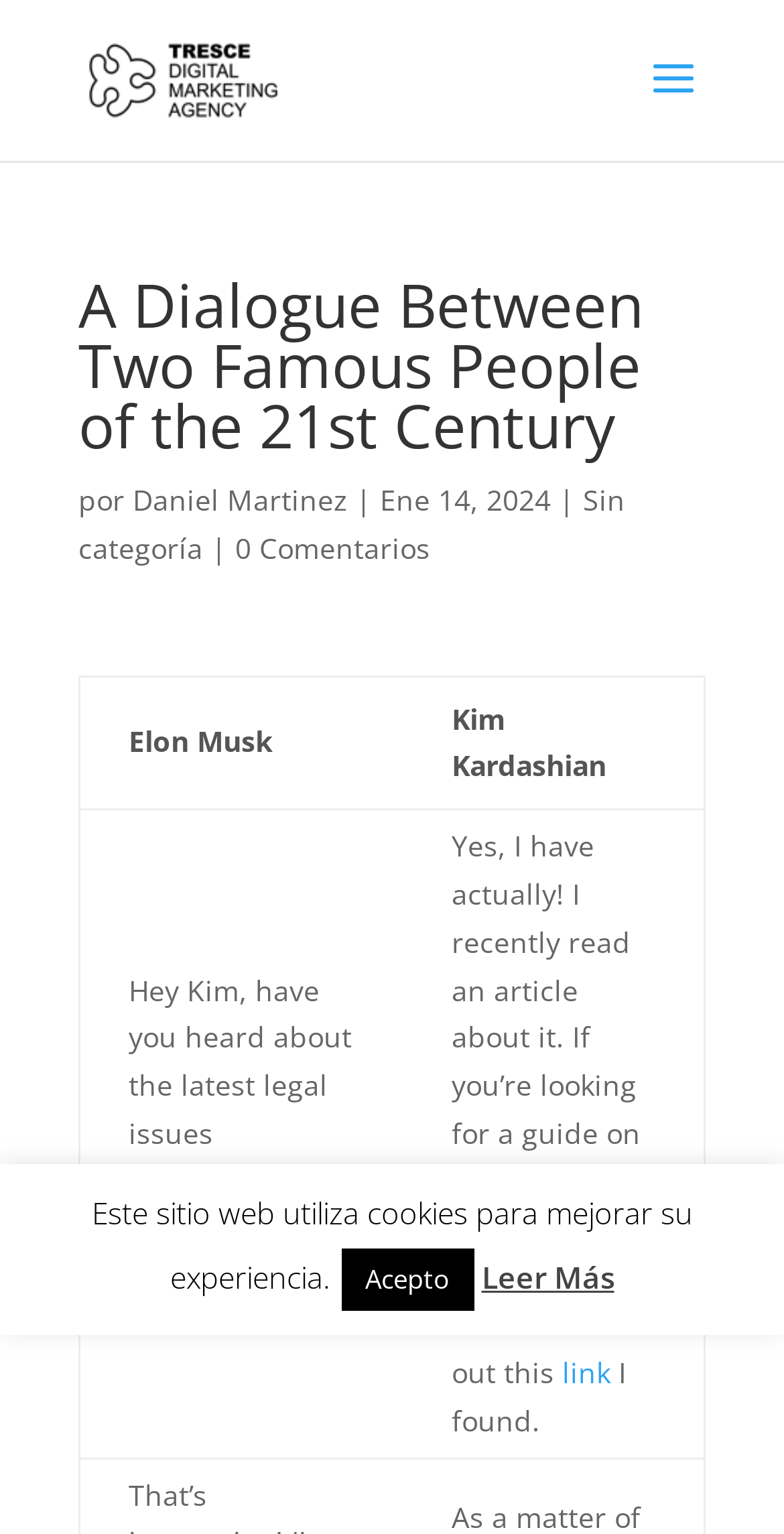Give a one-word or one-phrase response to the question: 
Who is the author of the blog post?

Daniel Martinez